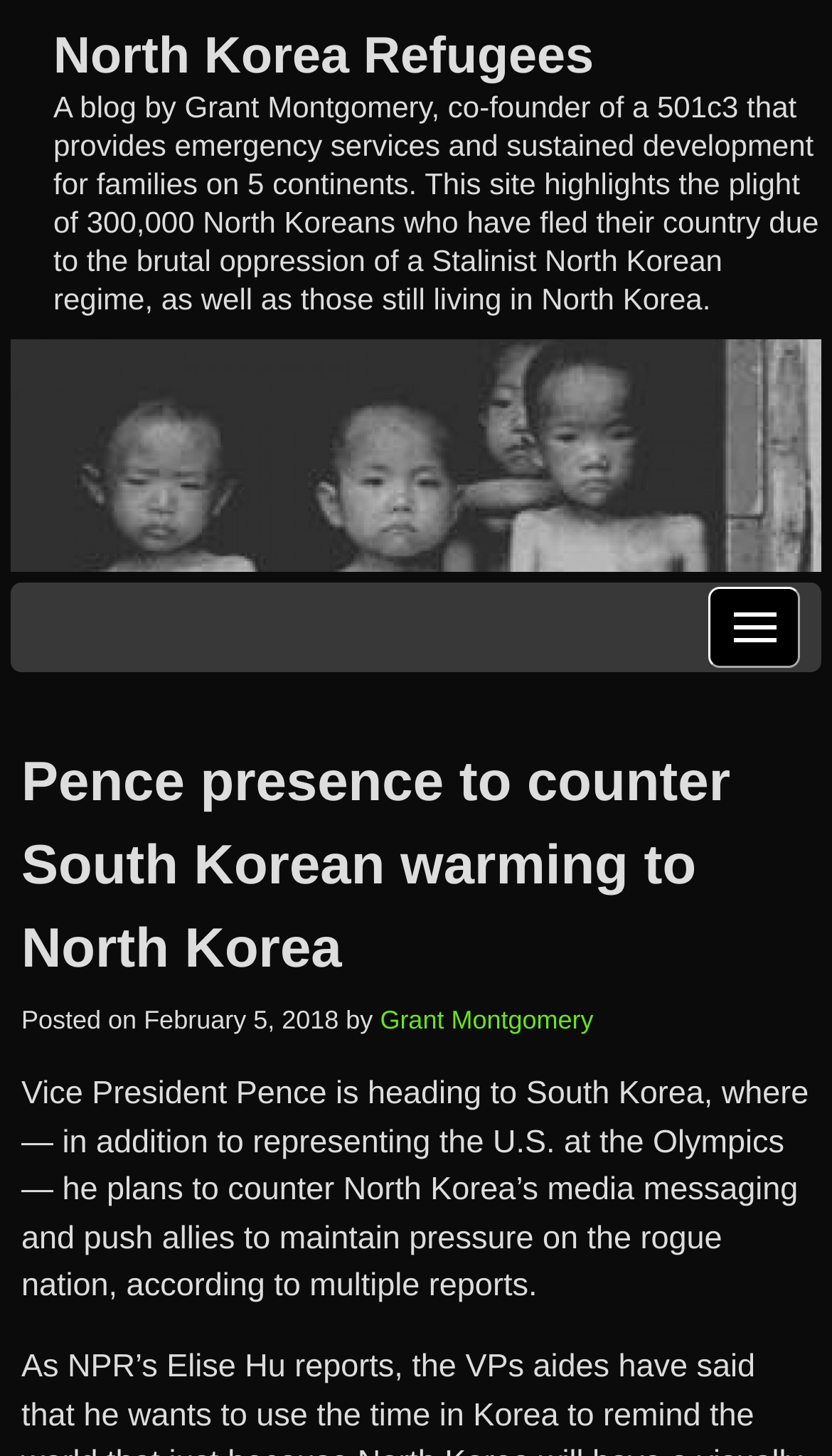Please determine the bounding box coordinates for the element with the description: "North Korea Refugees".

[0.064, 0.018, 0.714, 0.058]